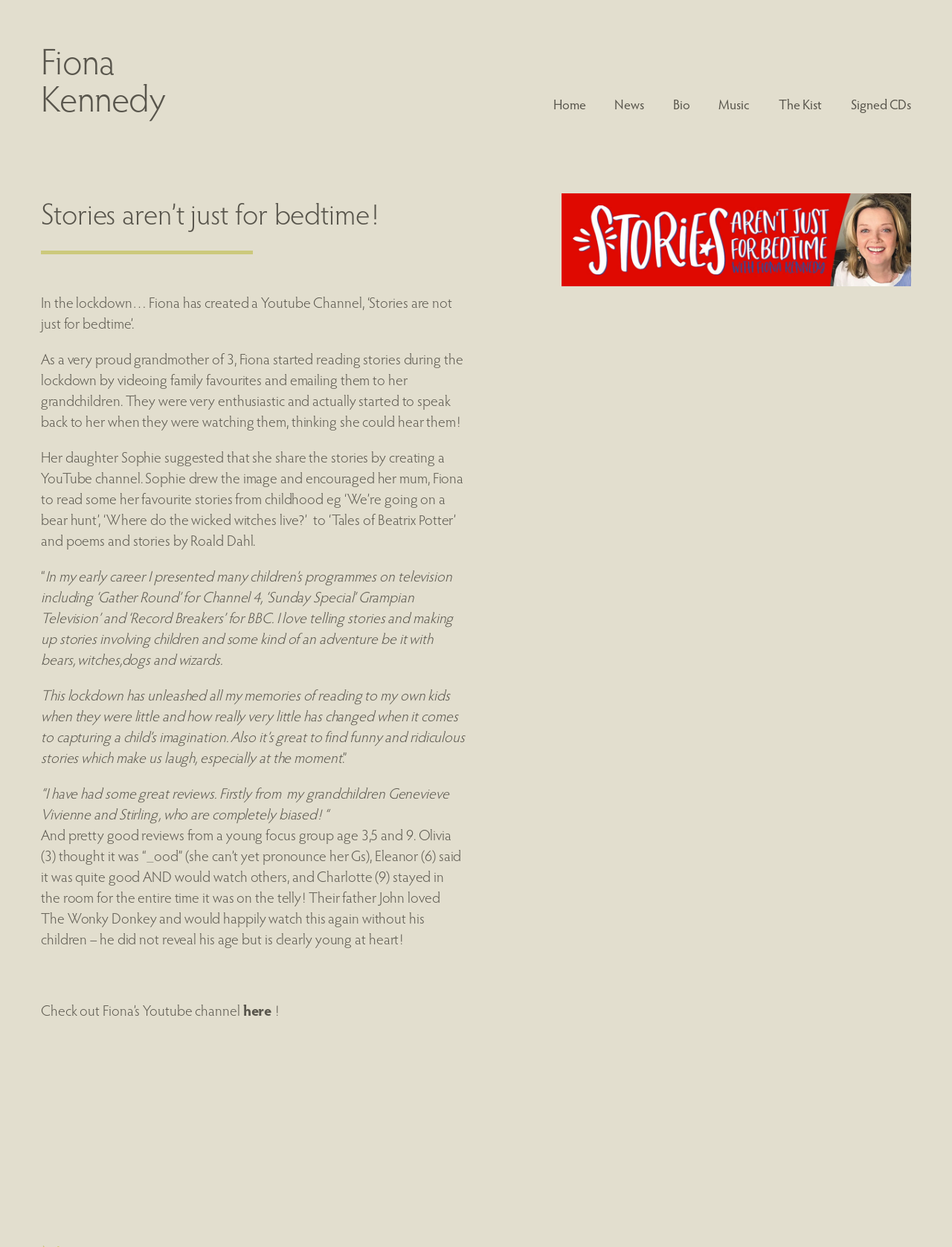Answer the question below with a single word or a brief phrase: 
What is Fiona's profession?

songwriter, singer and broadcaster